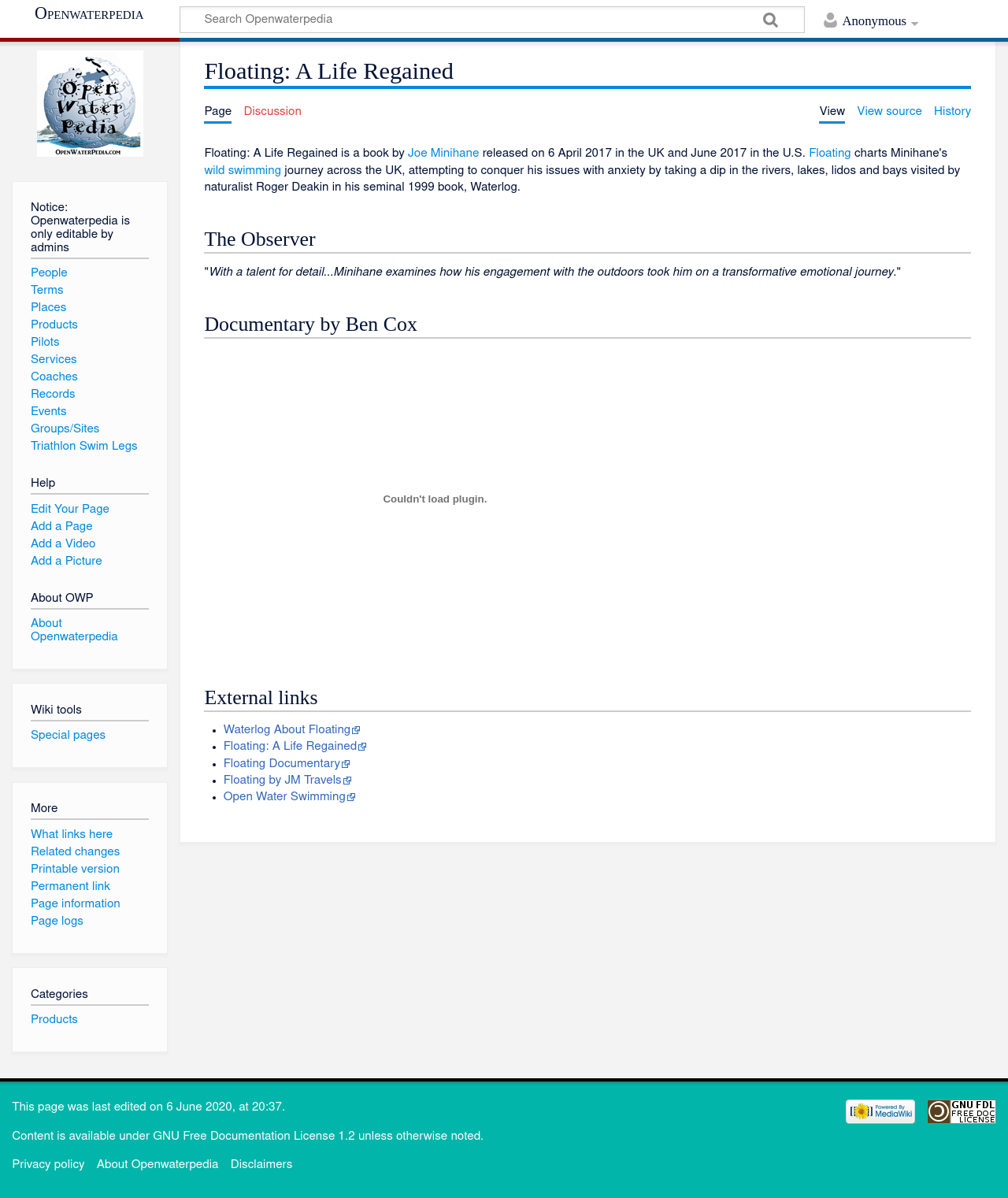Using the information in the image, give a detailed answer to the following question: What is the name of the naturalist mentioned on the webpage?

The webpage mentions Roger Deakin as a naturalist who wrote a seminal book 'Waterlog' in 1999, which is related to the book 'Floating: A Life Regained'.